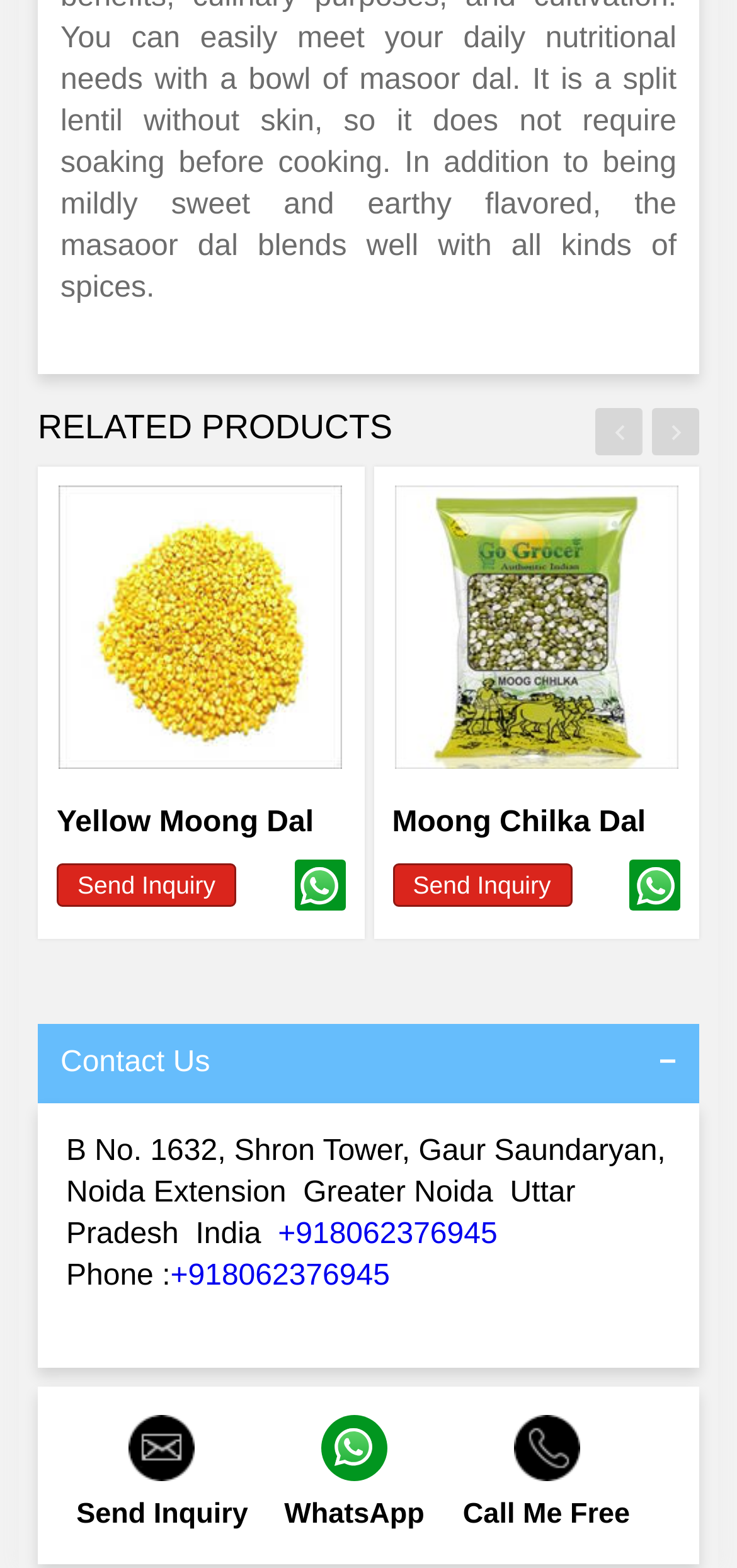Determine the bounding box coordinates of the clickable region to carry out the instruction: "Call the phone number".

[0.377, 0.777, 0.675, 0.798]